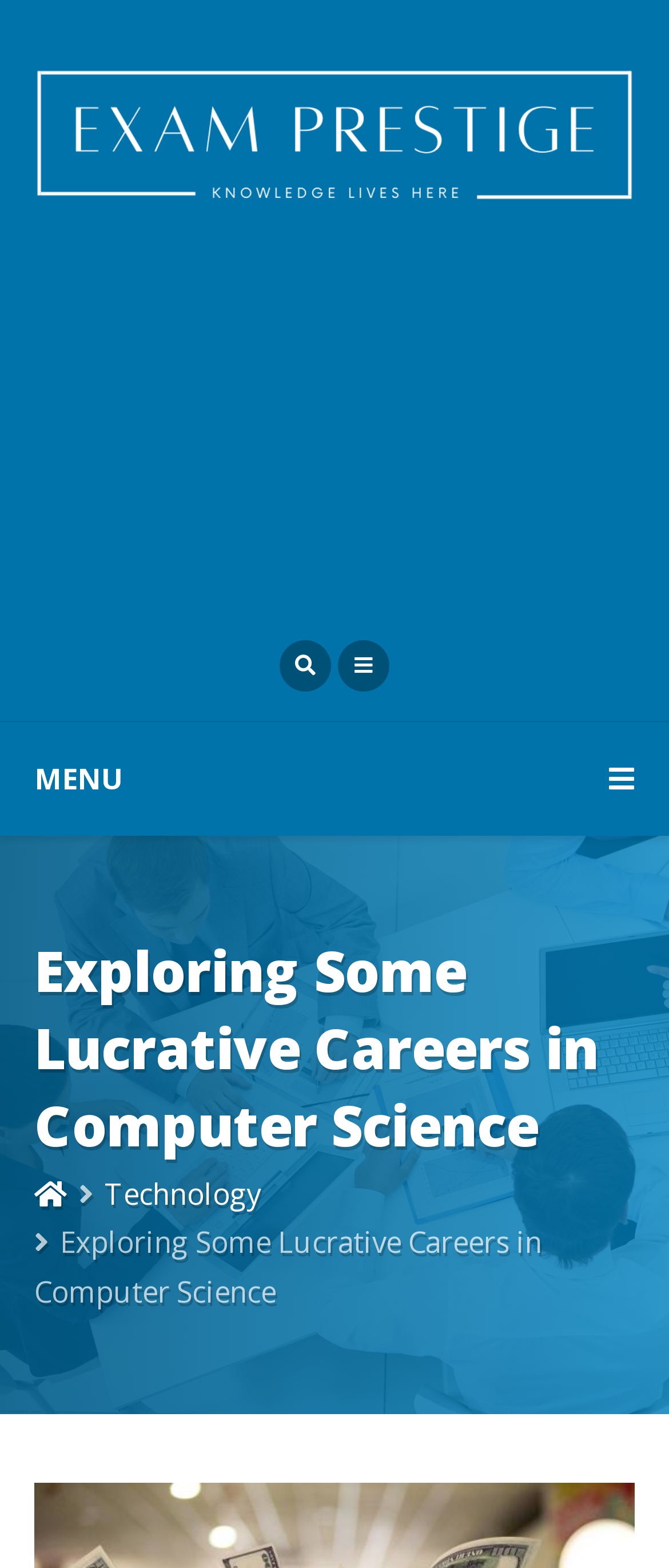What is the icon on the top right corner of the navigation menu?
Based on the image, give a one-word or short phrase answer.

MENU